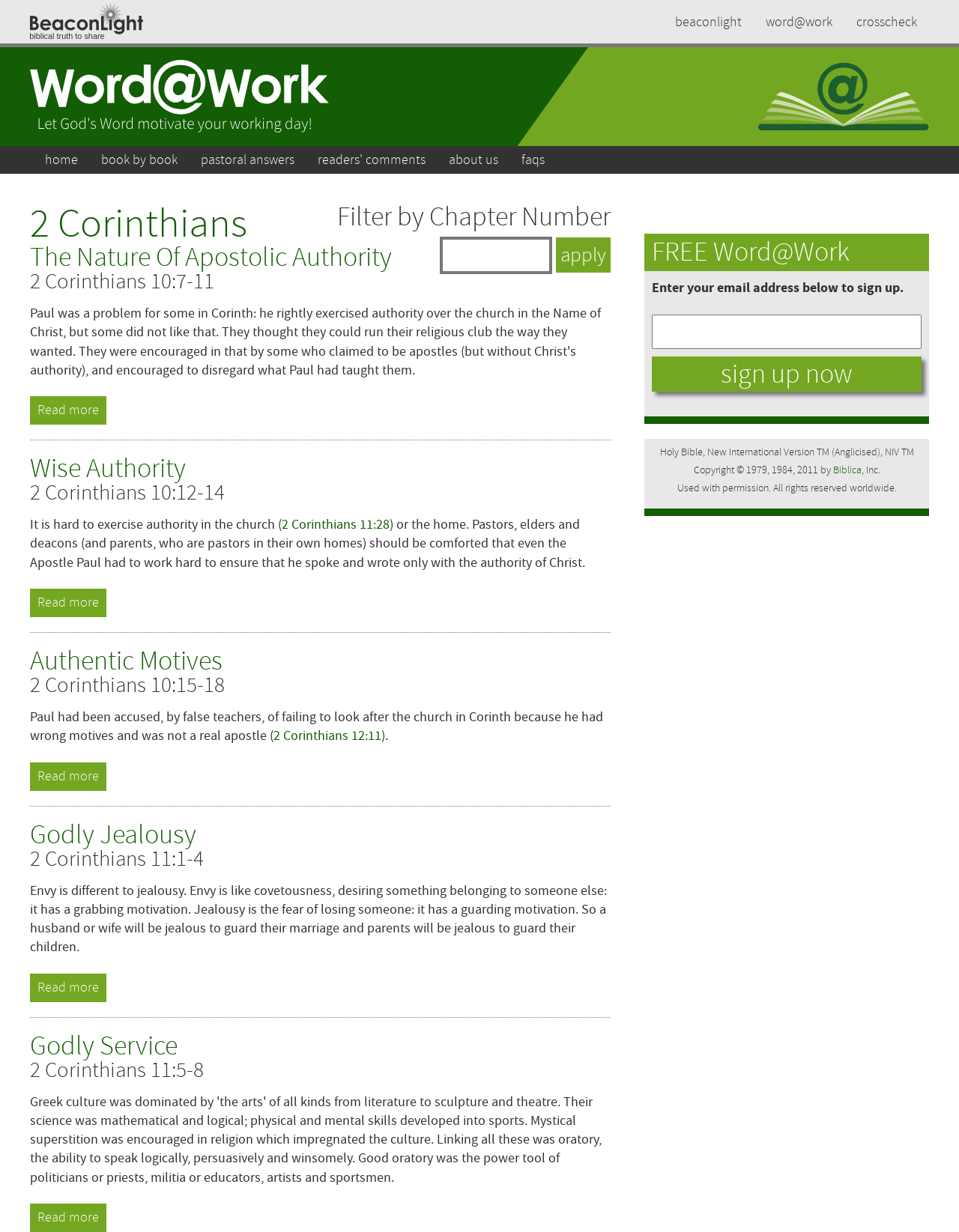Using the description "name="submit" value="Sign Up Now"", predict the bounding box of the relevant HTML element.

[0.68, 0.289, 0.961, 0.318]